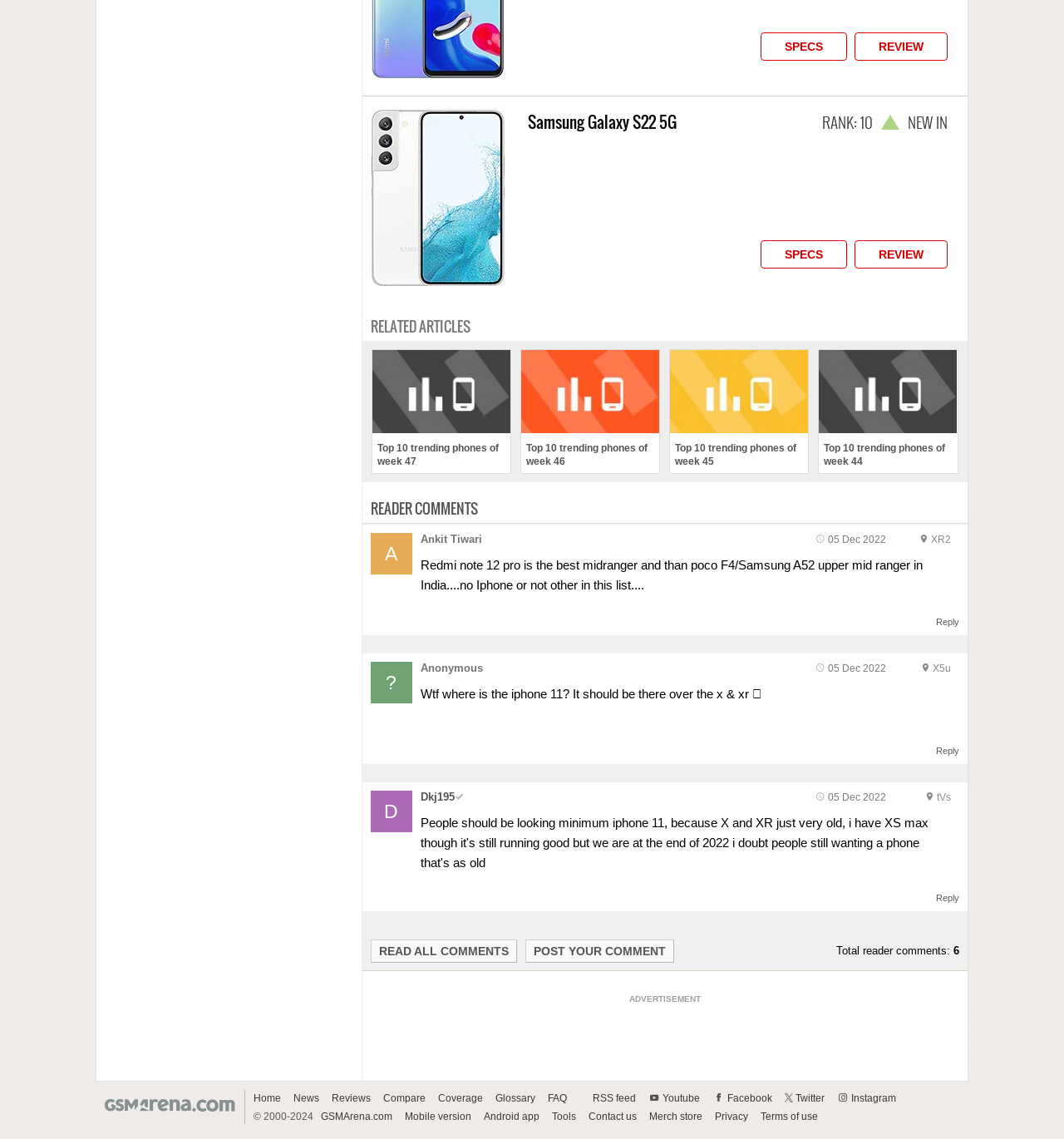What is the name of the phone model with the link 'Xiaomi Redmi Note 11'?
Using the image, give a concise answer in the form of a single word or short phrase.

Xiaomi Redmi Note 11